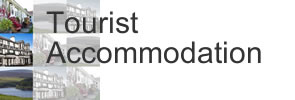Use one word or a short phrase to answer the question provided: 
What type of information is provided about the accommodations?

thumbnails or icons